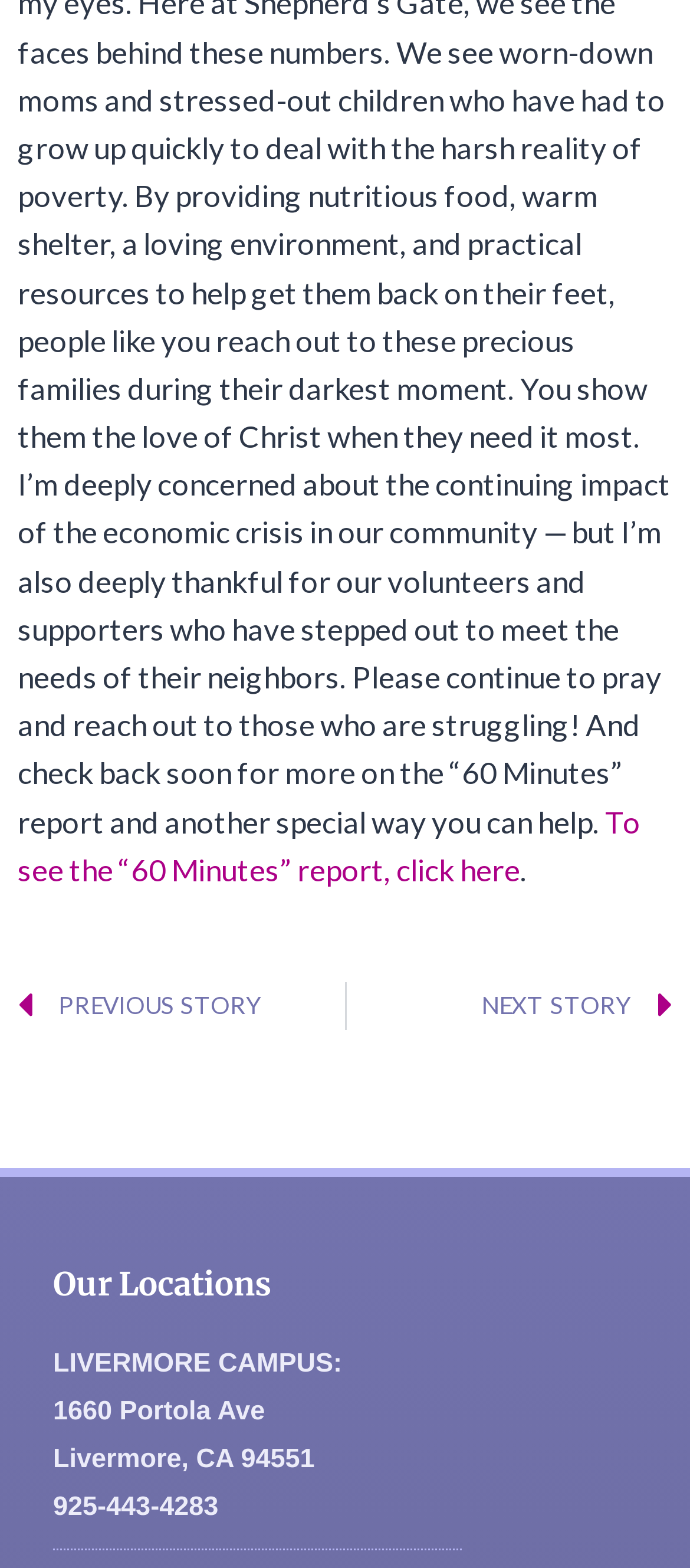Refer to the image and answer the question with as much detail as possible: What is the city of the Livermore campus?

I found the city by looking at the 'Our Locations' section, where it lists the Livermore campus with its address, which includes the city as Livermore.